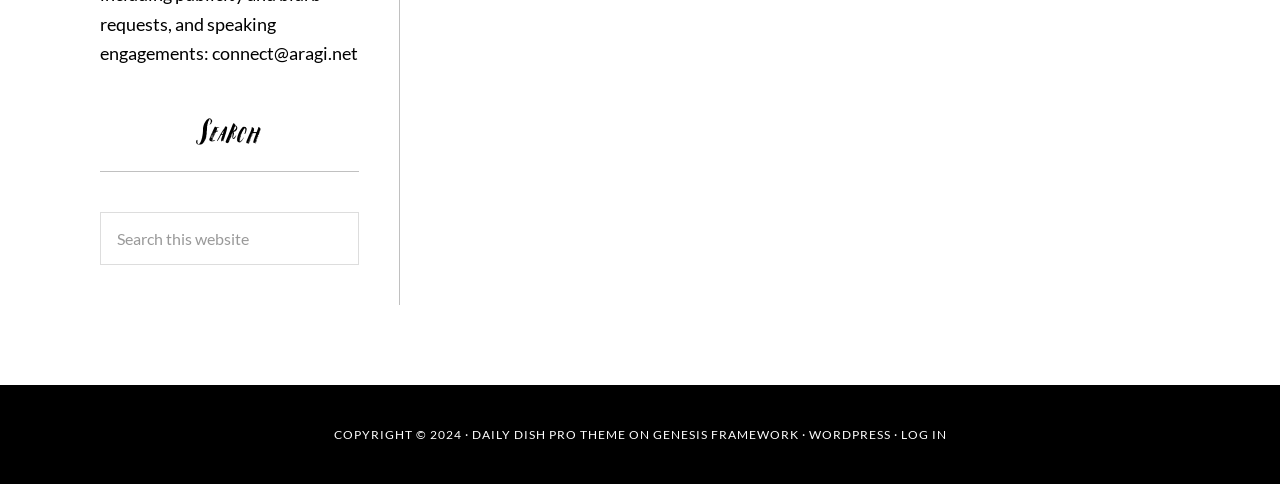Highlight the bounding box of the UI element that corresponds to this description: "Log in".

[0.704, 0.881, 0.739, 0.912]